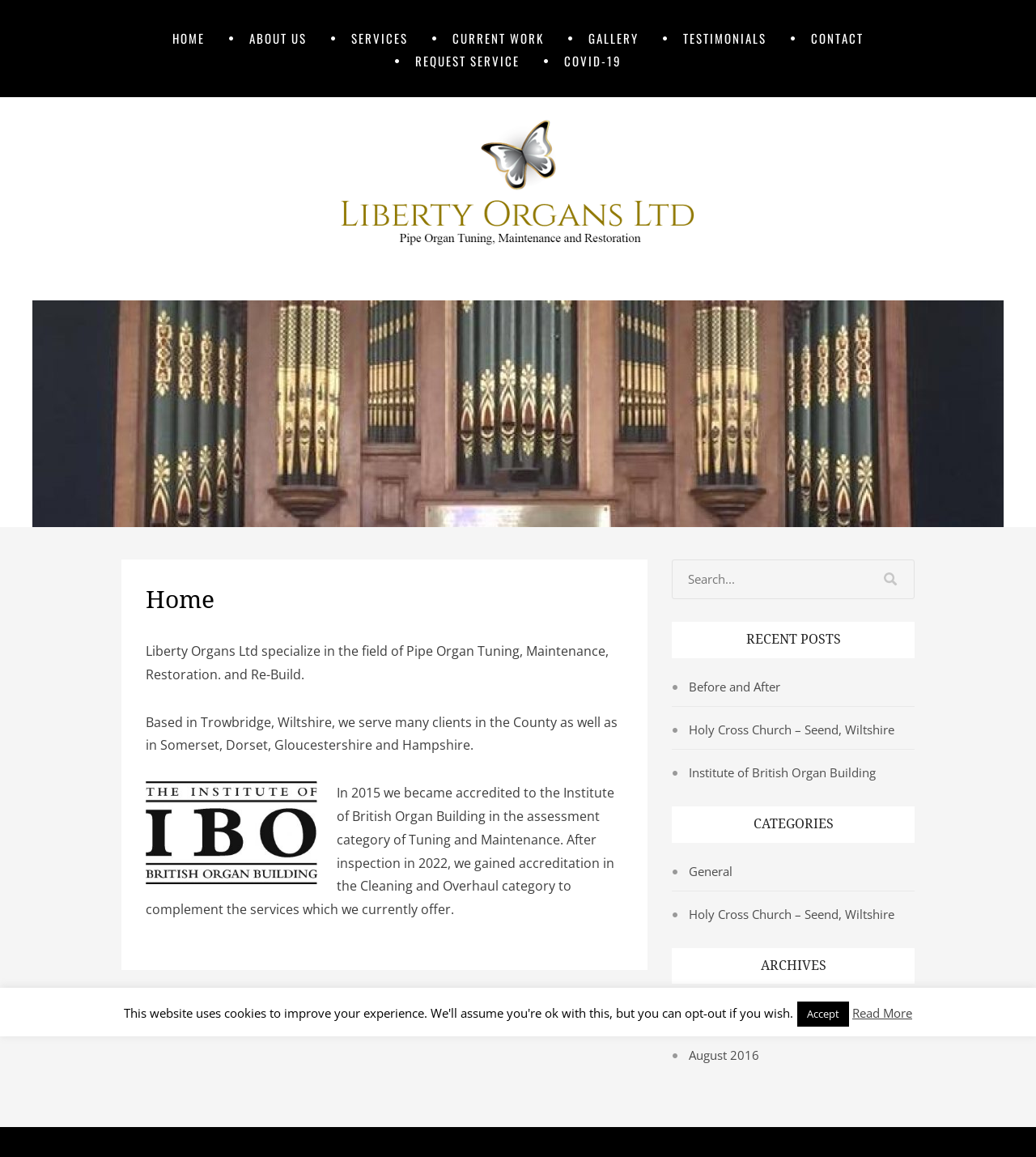Provide your answer in a single word or phrase: 
What is the accreditation category of the company in 2015?

Tuning and Maintenance